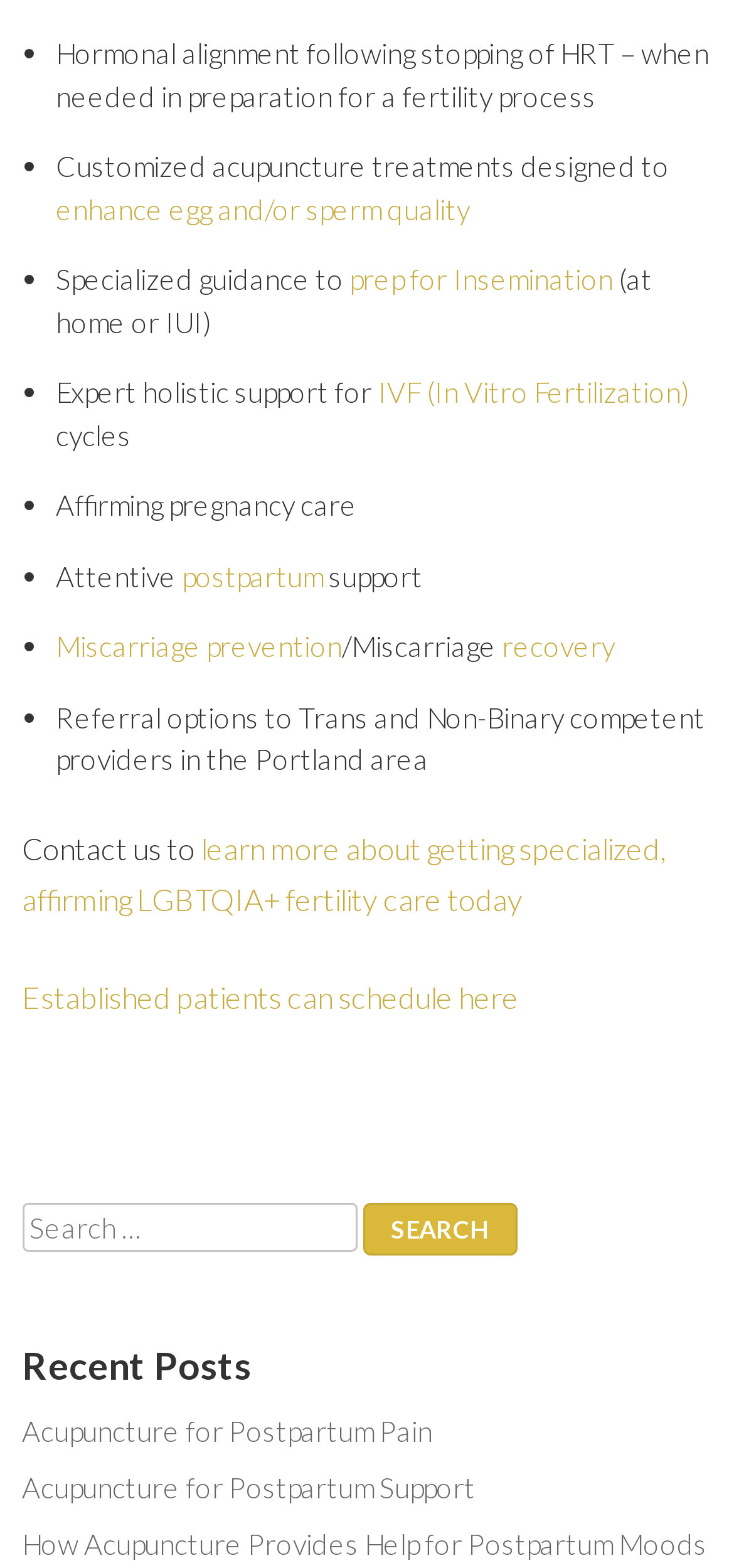What type of support is offered for postpartum care?
With the help of the image, please provide a detailed response to the question.

According to the webpage, attentive postpartum support is offered, which implies that the care provided is personalized and focused on the individual's needs during the postpartum period.